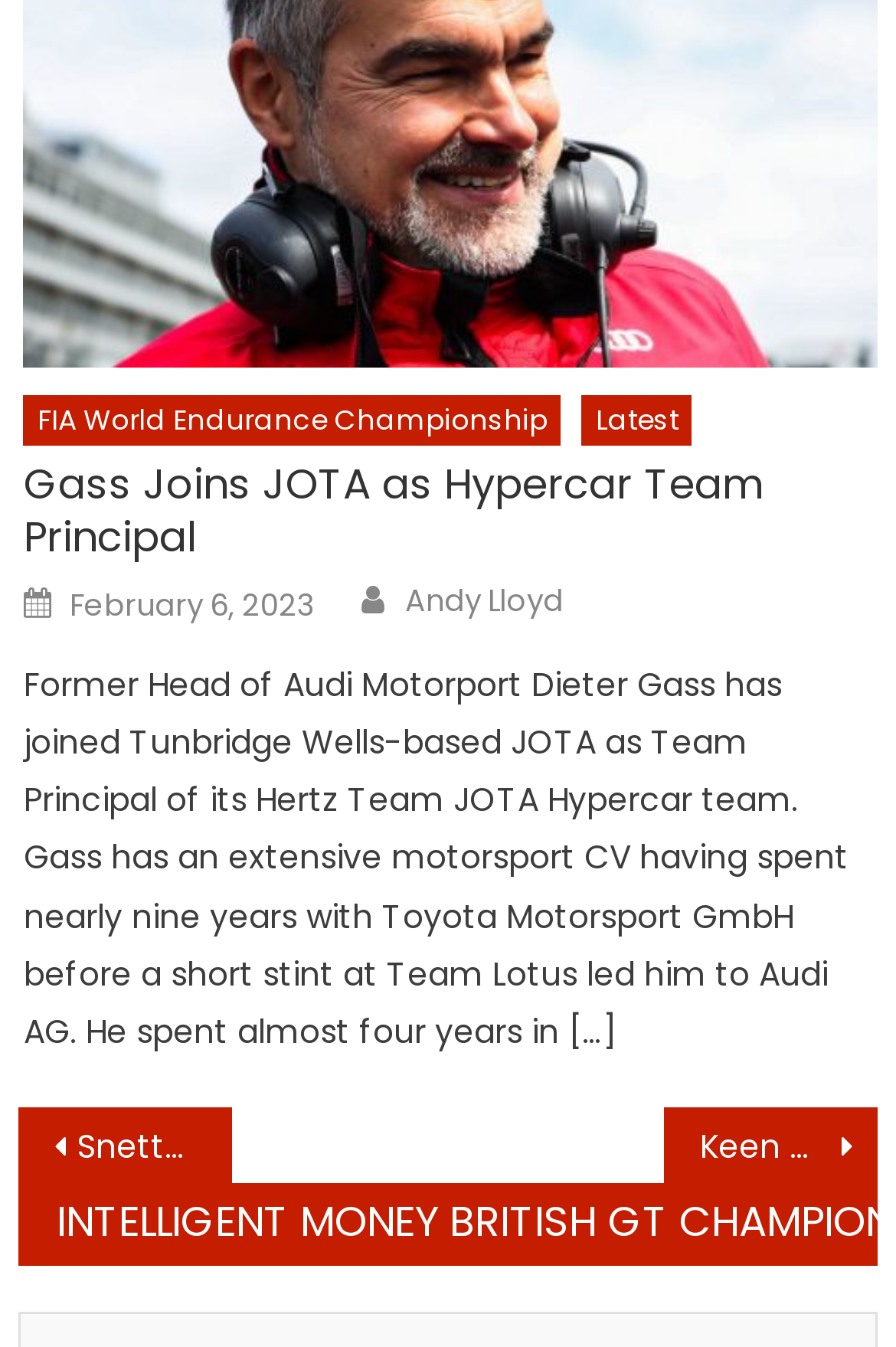Find the bounding box of the web element that fits this description: "Google +1".

None